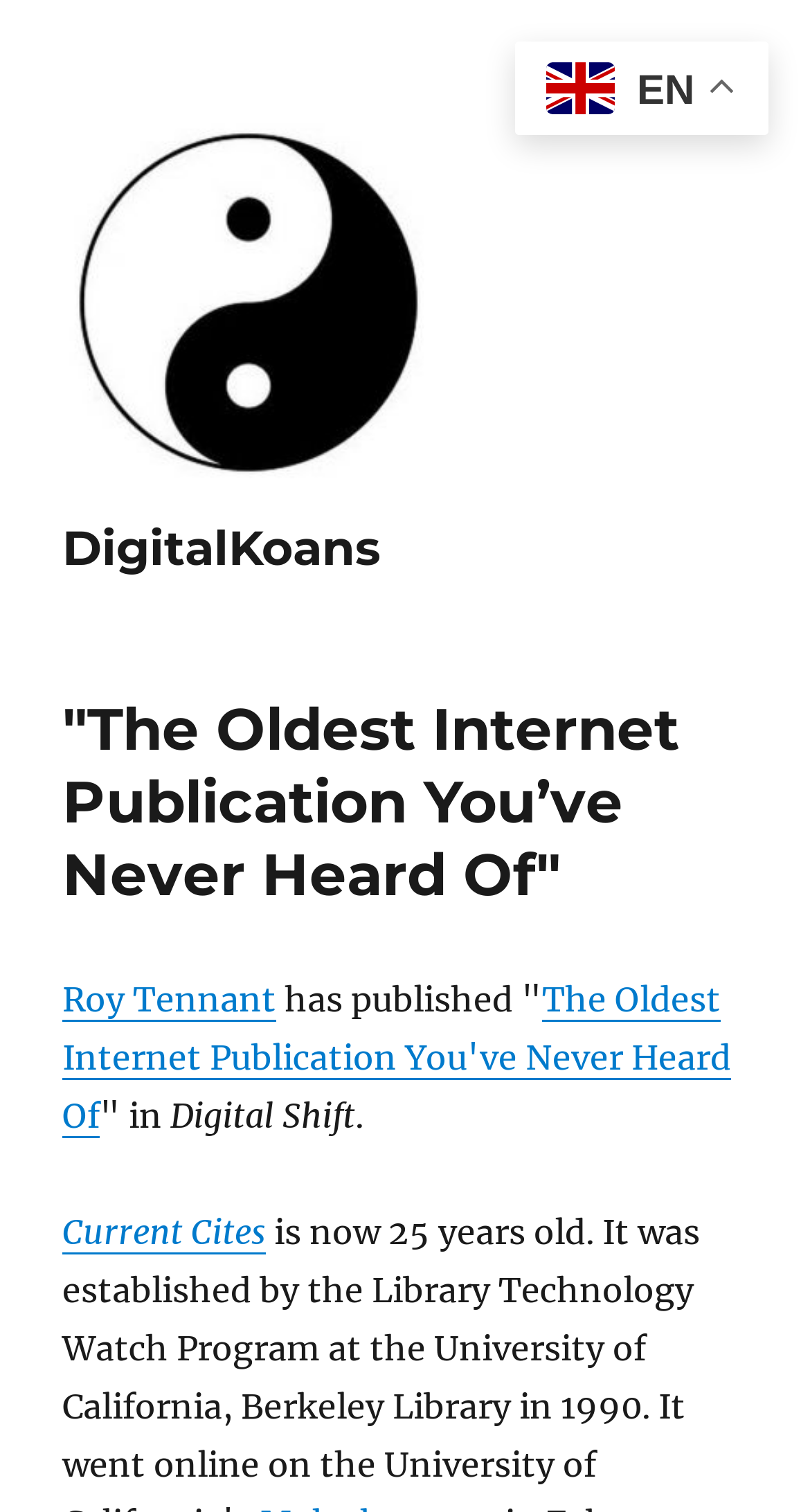Review the image closely and give a comprehensive answer to the question: Who is the author of the publication?

The author's name can be found in the link element with the text 'Roy Tennant' which is located below the publication's name, indicating that Roy Tennant is the author of the publication.